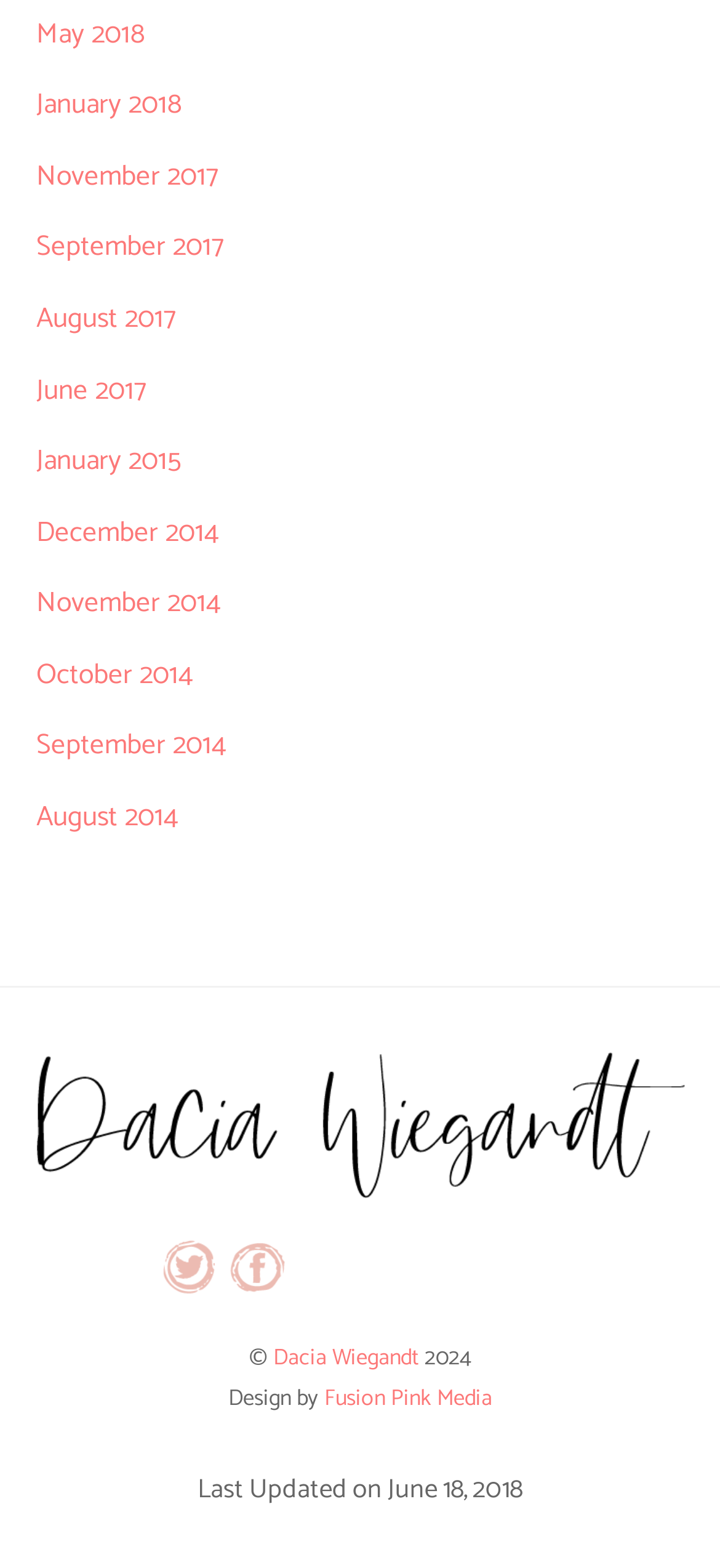Determine the coordinates of the bounding box for the clickable area needed to execute this instruction: "Contact Dacia Wiegandt".

[0.685, 0.795, 0.767, 0.823]